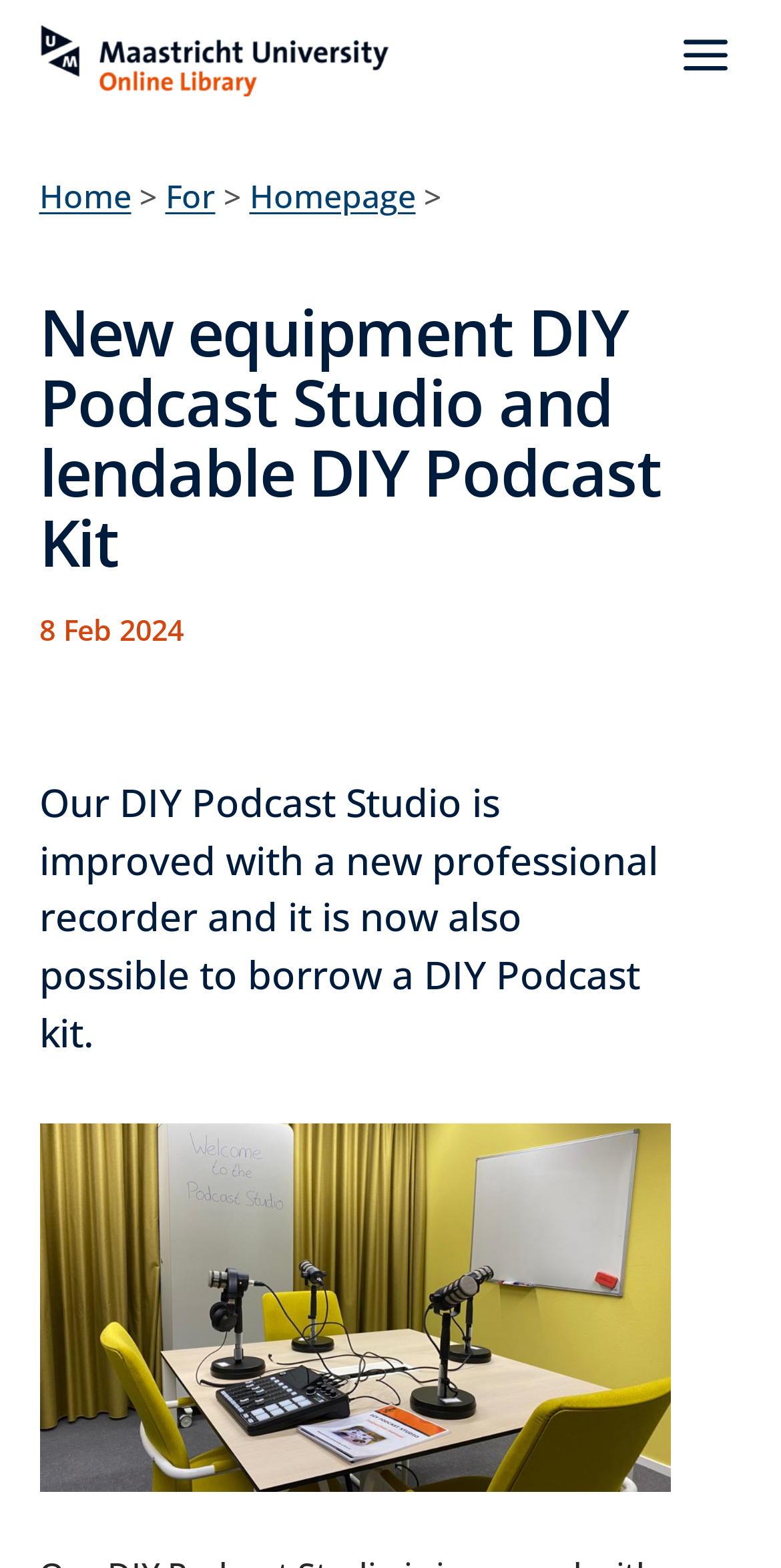How many links are there in the top navigation?
Please give a detailed and elaborate answer to the question.

I counted the links in the top navigation area, which are 'Go to homepage', 'Home', 'For', and 'Homepage', totaling 4 links.